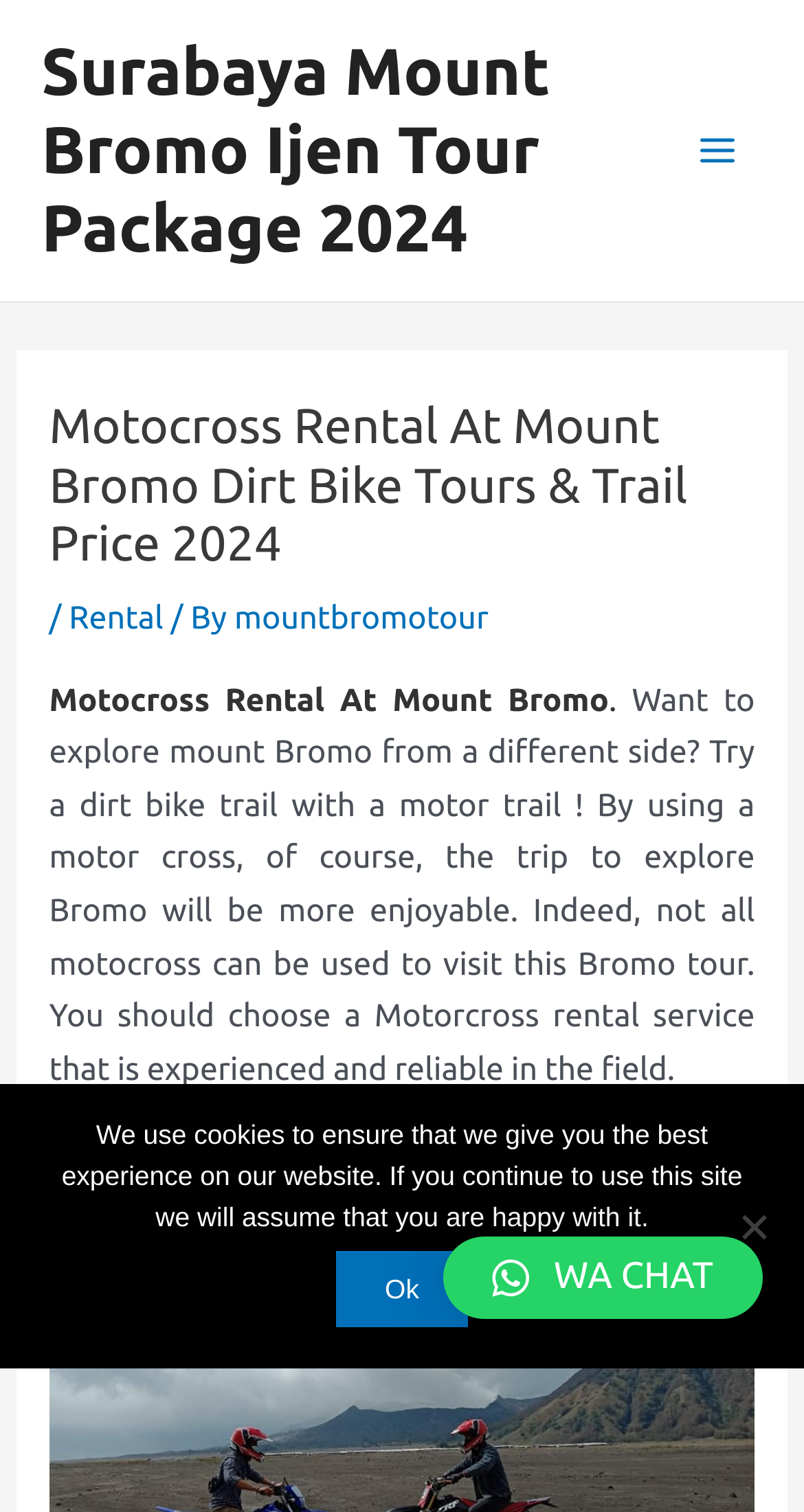What is the purpose of the motor trail?
Provide a well-explained and detailed answer to the question.

Based on the webpage content, it is mentioned that 'Want to explore mount Bromo from a different side? Try a dirt bike trail with a motor trail!' which implies that the motor trail is used to explore Mount Bromo in a unique way.